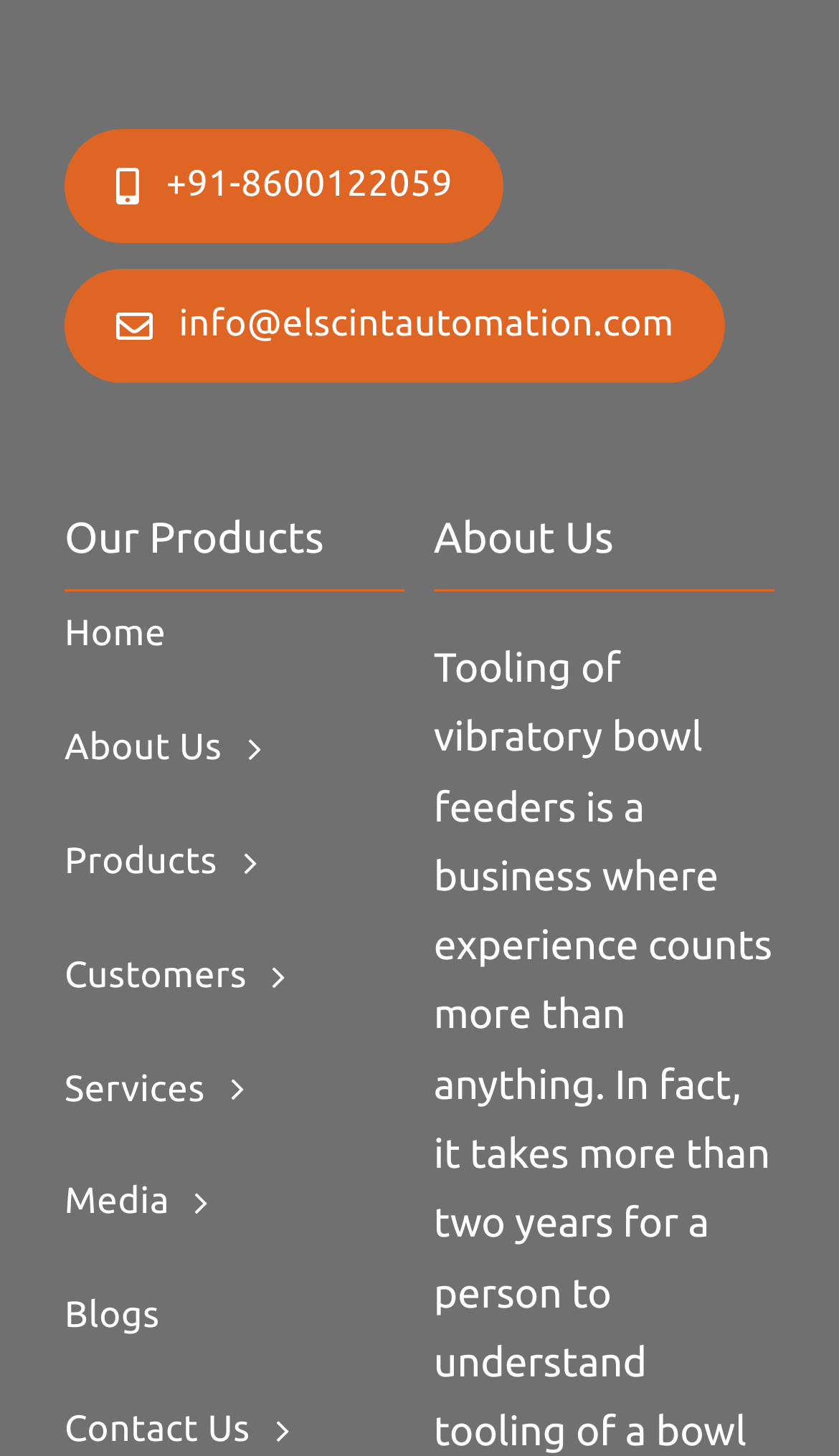Please provide a detailed answer to the question below by examining the image:
What is the second main menu item?

The main menu items are located under the 'Our Products' heading. The second main menu item is 'About Us', which can be found by looking at the link elements under the 'Our Products' heading.